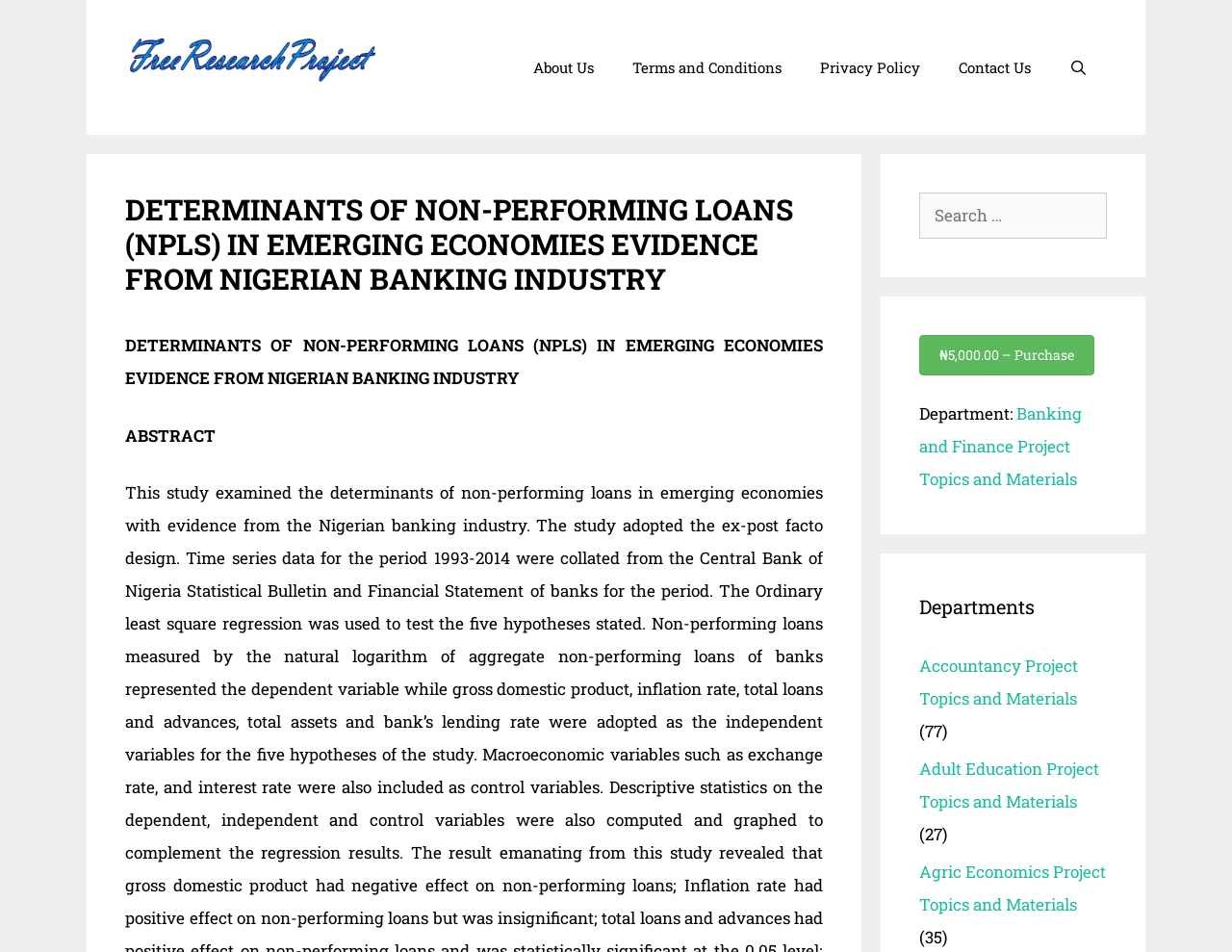Please provide a one-word or short phrase answer to the question:
What is the purpose of the search bar?

To search for research projects